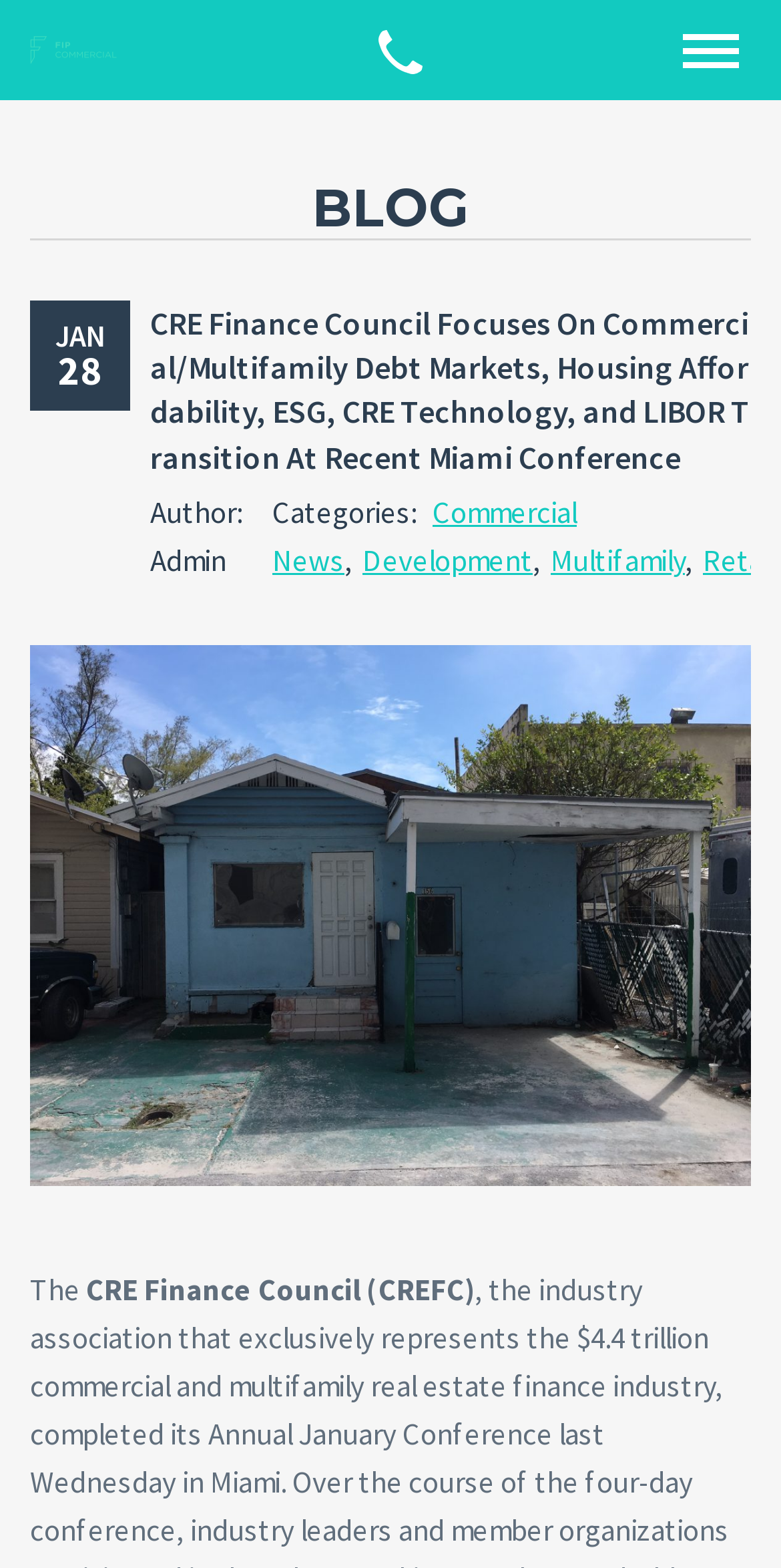Describe all the key features and sections of the webpage thoroughly.

The webpage appears to be a blog post or article page. At the top left, there is a logo of "FIP Commercial" which is a link, accompanied by a small image. To the right of the logo, there is another link with an image. On the top right, there is a button with an icon.

Below the top section, there is a heading that reads "BLOG" in a prominent font. Underneath the "BLOG" heading, there is a time stamp that indicates the post was published in January. The title of the blog post is "CRE Finance Council Focuses On Commercial/Multifamily Debt Markets, Housing Affordability, ESG, CRE Technology, and LIBOR Transition At Recent Miami Conference", which is a link. The title is followed by the author's name, "Admin", and categories of the post, which include "Commercial News", "Development", "Multifamily", and "Retail". Each category is a link.

The main content of the blog post starts with the text "The CRE Finance Council (CREFC)". The rest of the content is not explicitly described in the accessibility tree, but it likely continues below the introductory sentence.

At the bottom right of the page, there is a button with an icon.